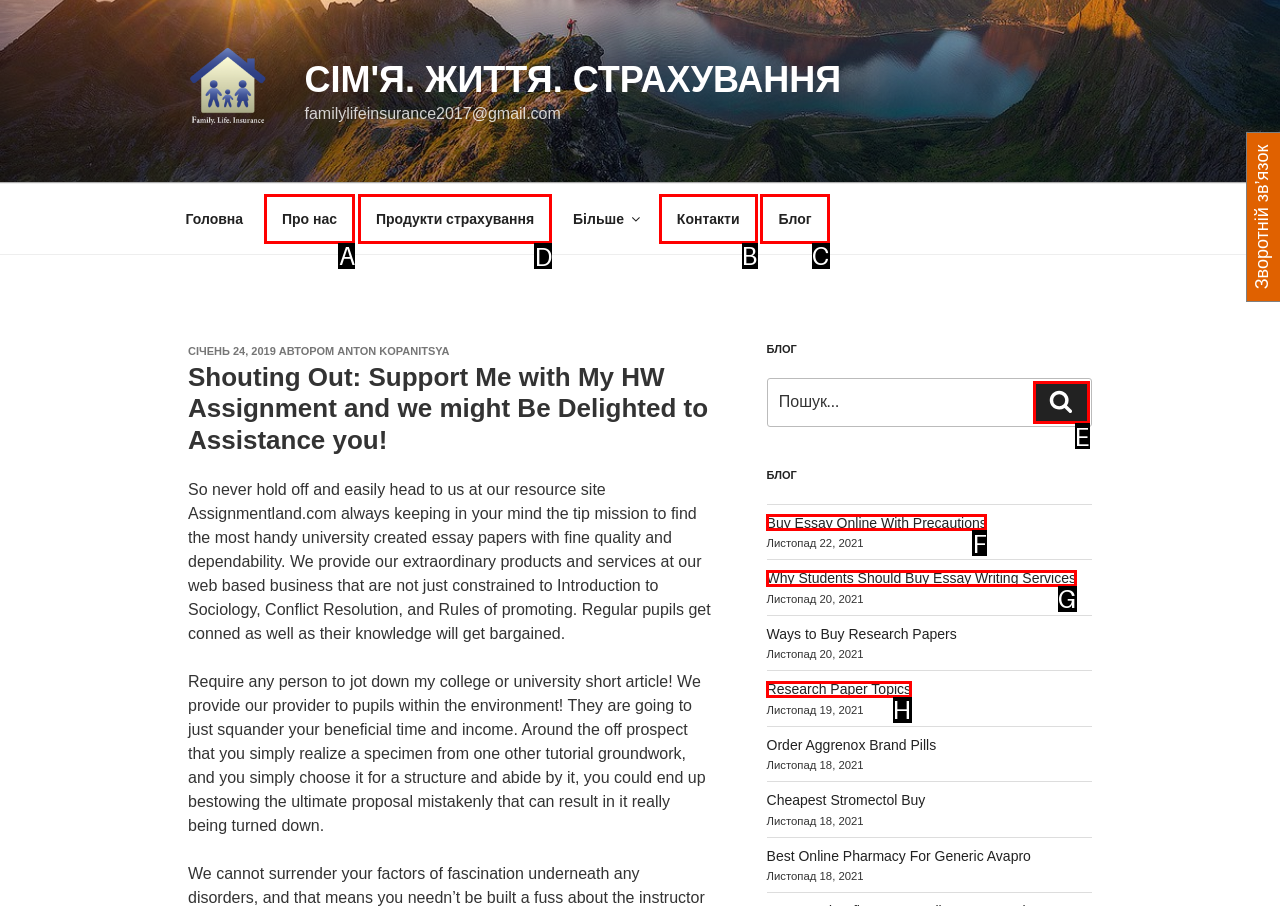Given the task: go to the page about products of insurance, indicate which boxed UI element should be clicked. Provide your answer using the letter associated with the correct choice.

D